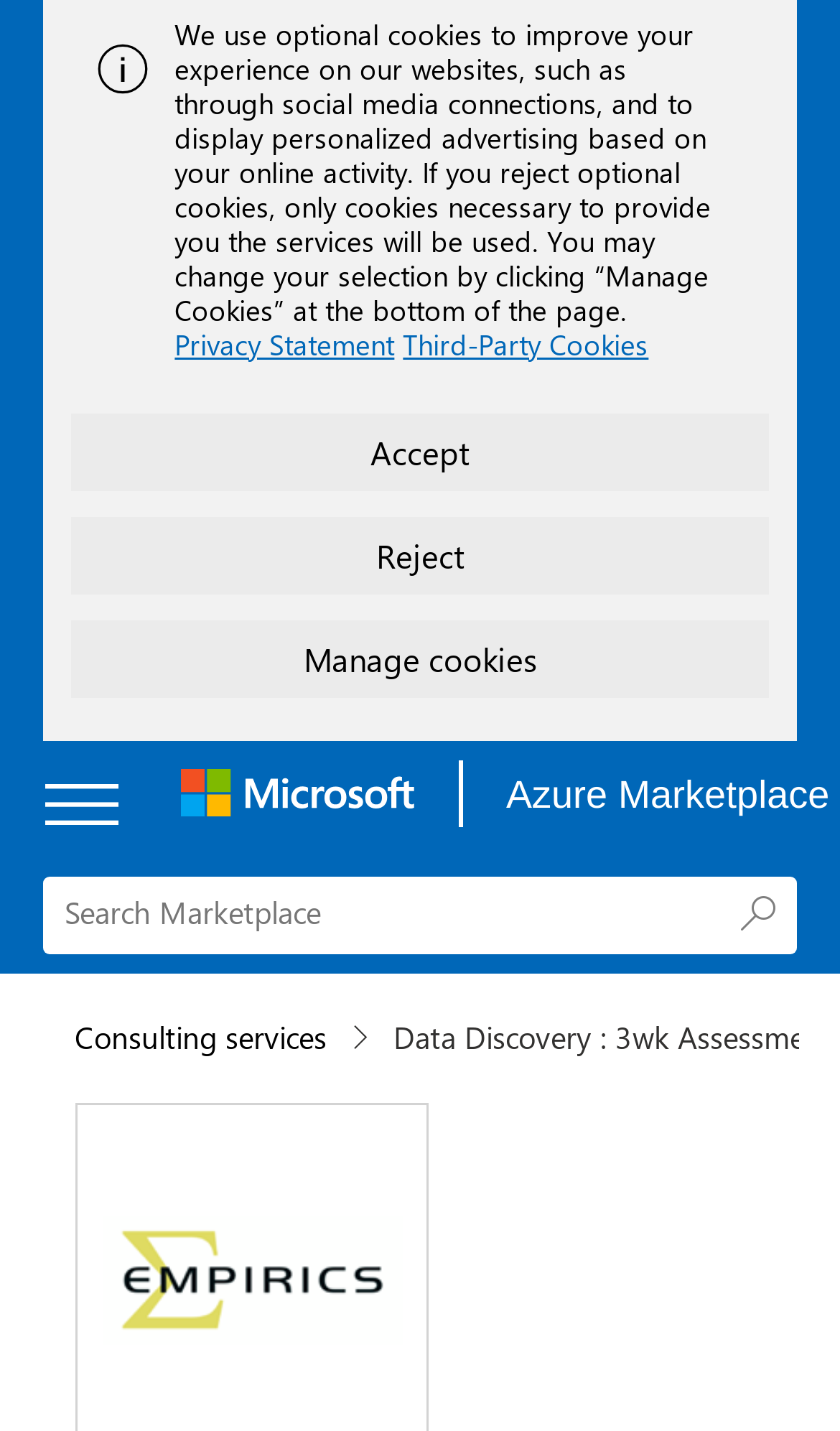Please identify the bounding box coordinates of the area that needs to be clicked to fulfill the following instruction: "Search Marketplace."

[0.051, 0.613, 0.949, 0.667]